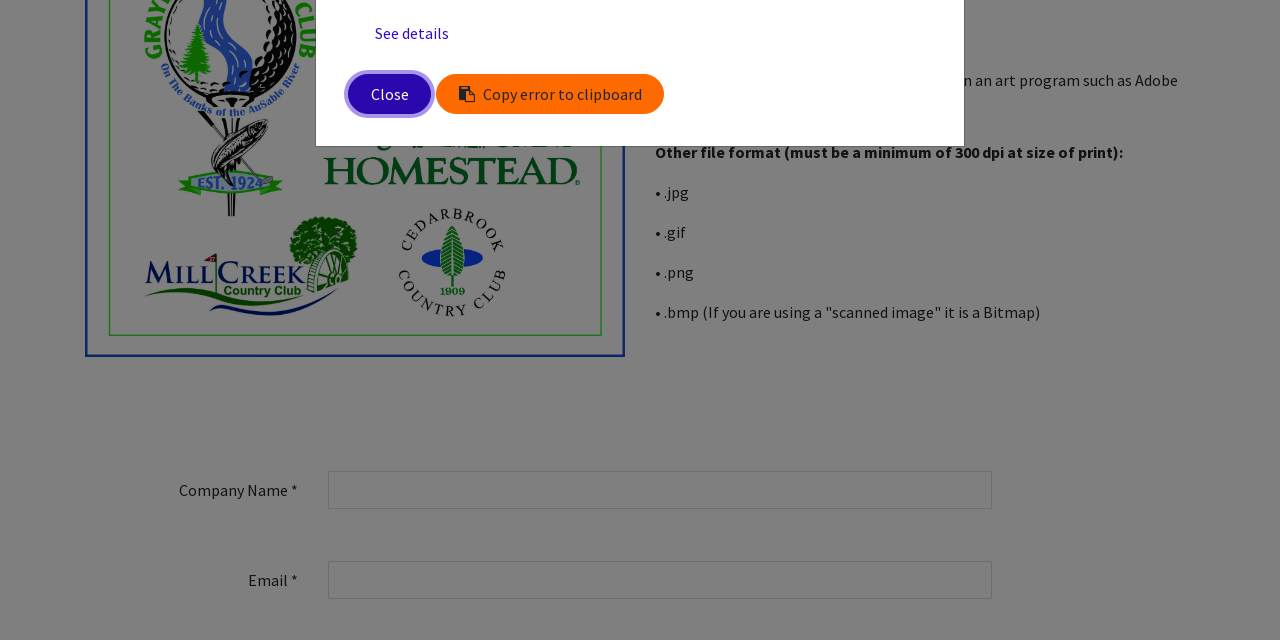Locate and provide the bounding box coordinates for the HTML element that matches this description: "name="x_name"".

[0.256, 0.876, 0.775, 0.936]